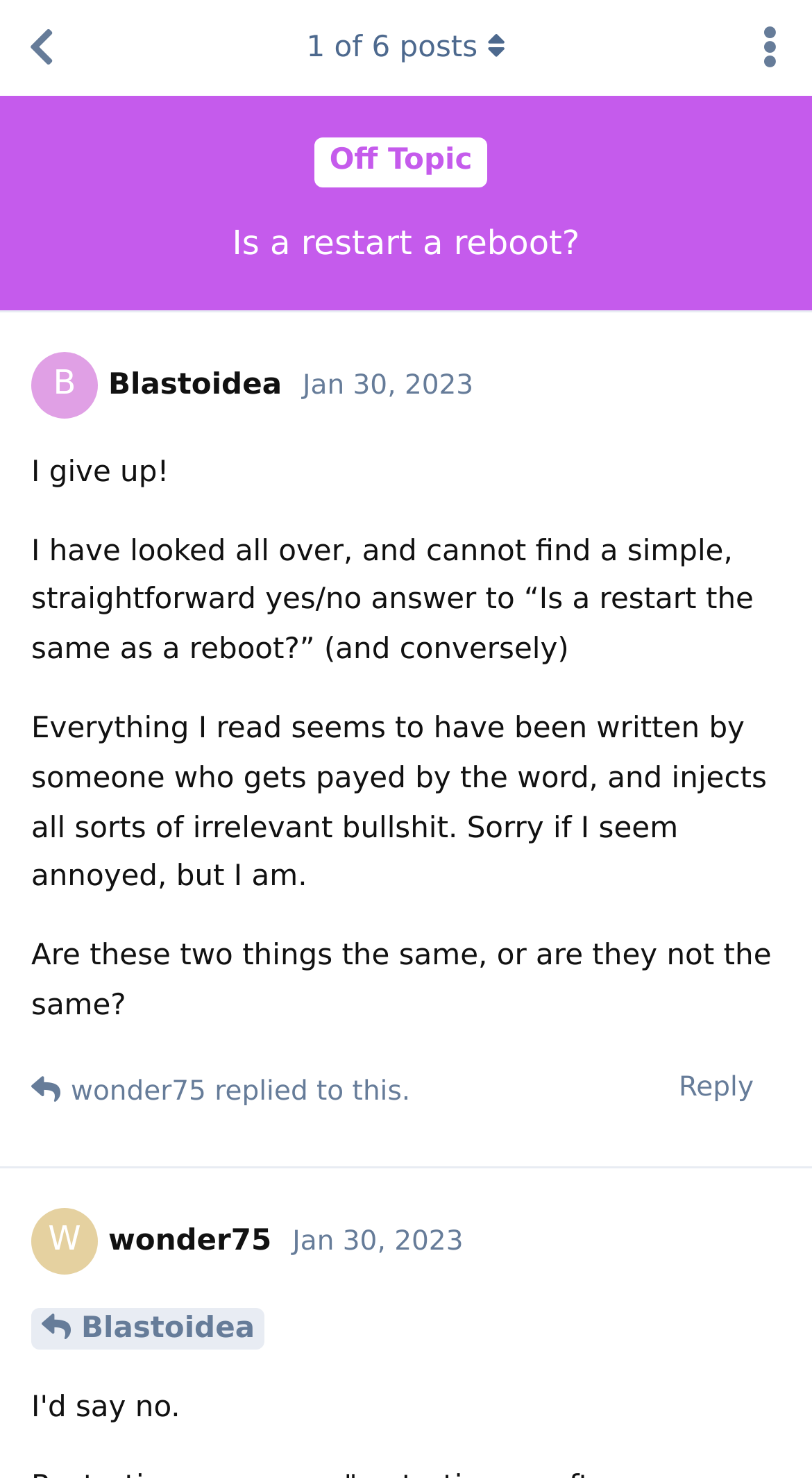Identify the text that serves as the heading for the webpage and generate it.

Is a restart a reboot?